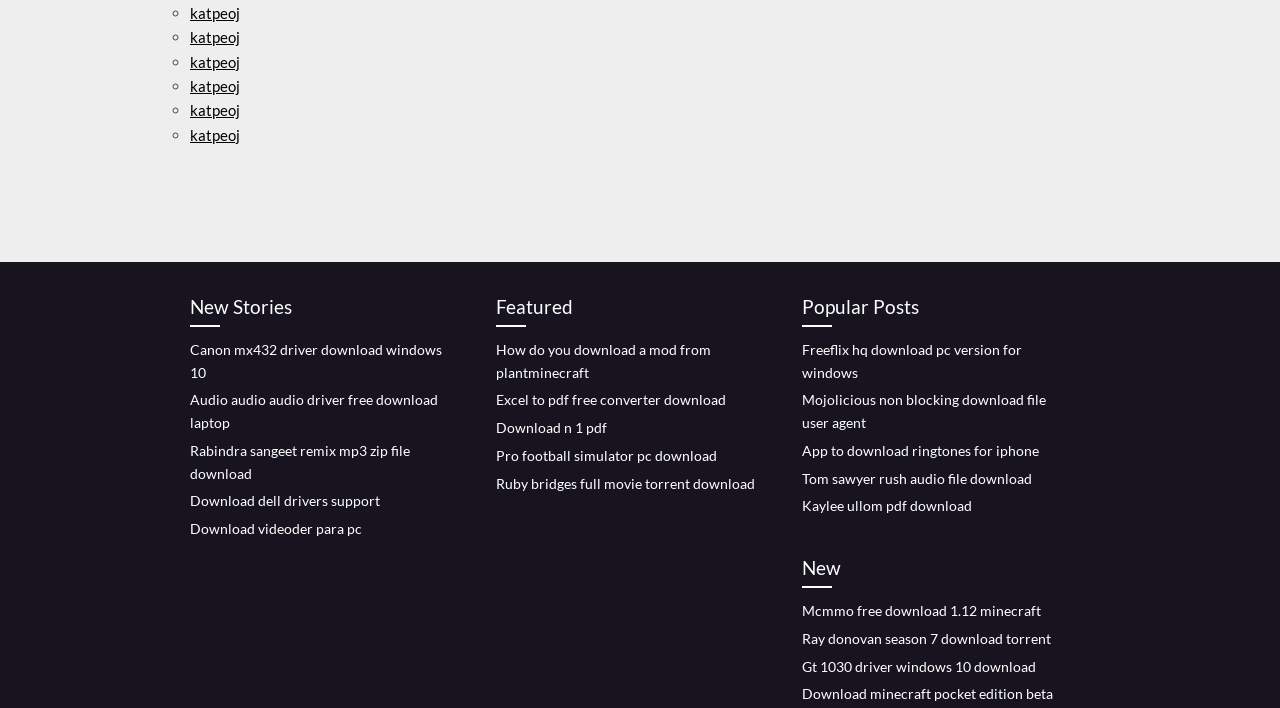Please find the bounding box for the UI component described as follows: "katpeoj".

[0.148, 0.04, 0.188, 0.065]